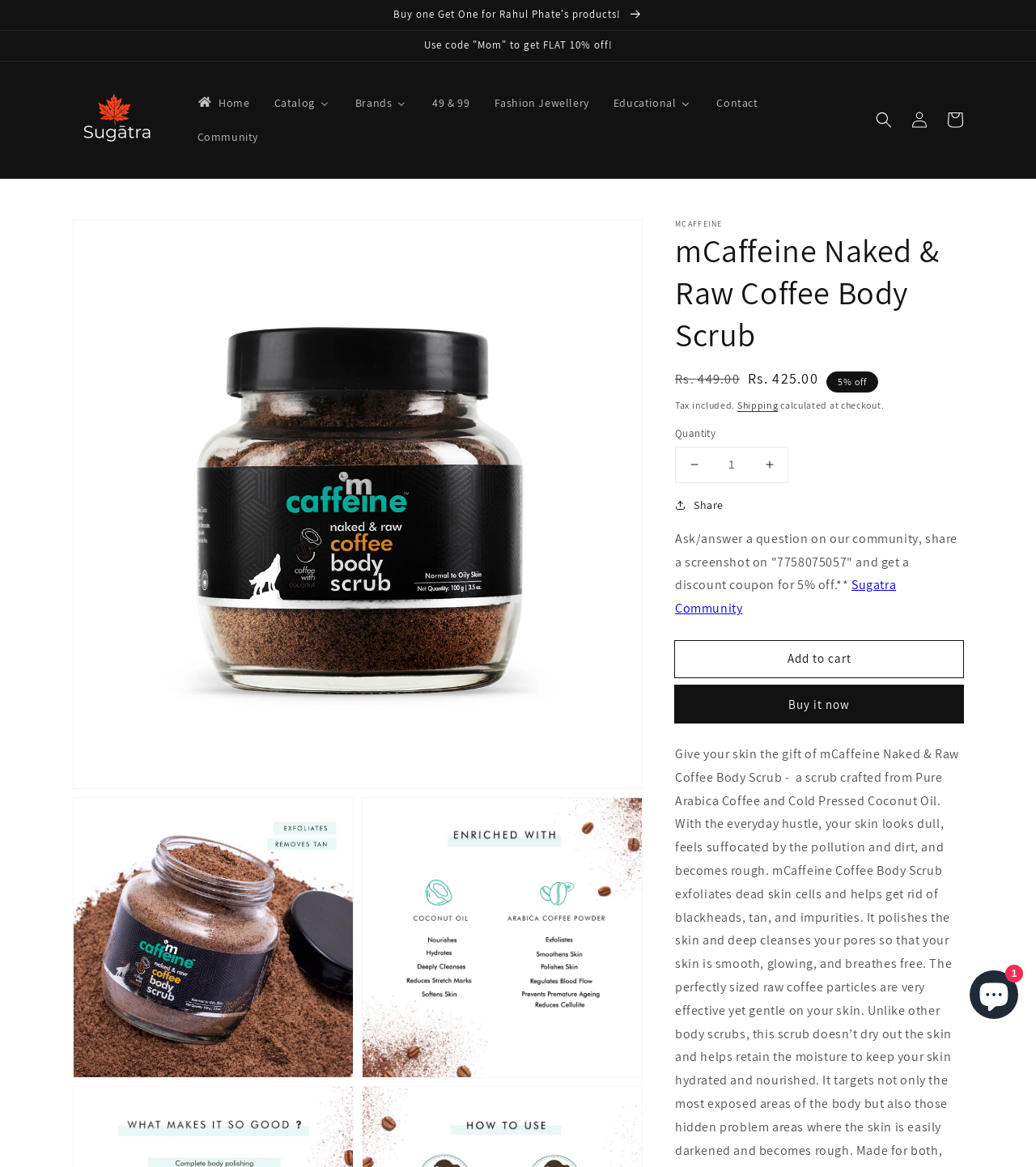Examine the image and give a thorough answer to the following question:
What is the name of the product?

I found the product name by looking at the heading element on the webpage, which says 'mCaffeine Naked & Raw Coffee Body Scrub'.